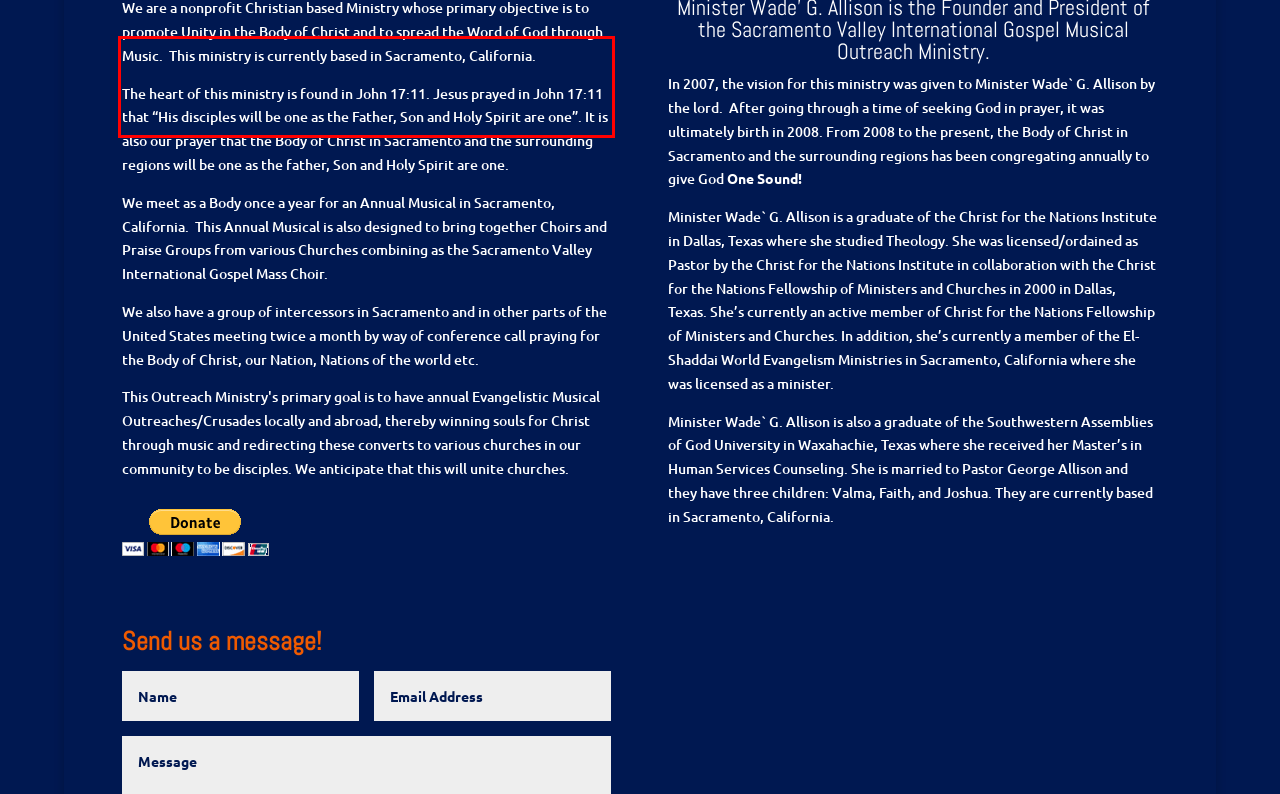Perform OCR on the text inside the red-bordered box in the provided screenshot and output the content.

This Outreach Ministry's primary goal is to have annual Evangelistic Musical Outreaches/Crusades locally and abroad, thereby winning souls for Christ through music and redirecting these converts to various churches in our community to be disciples. We anticipate that this will unite churches.